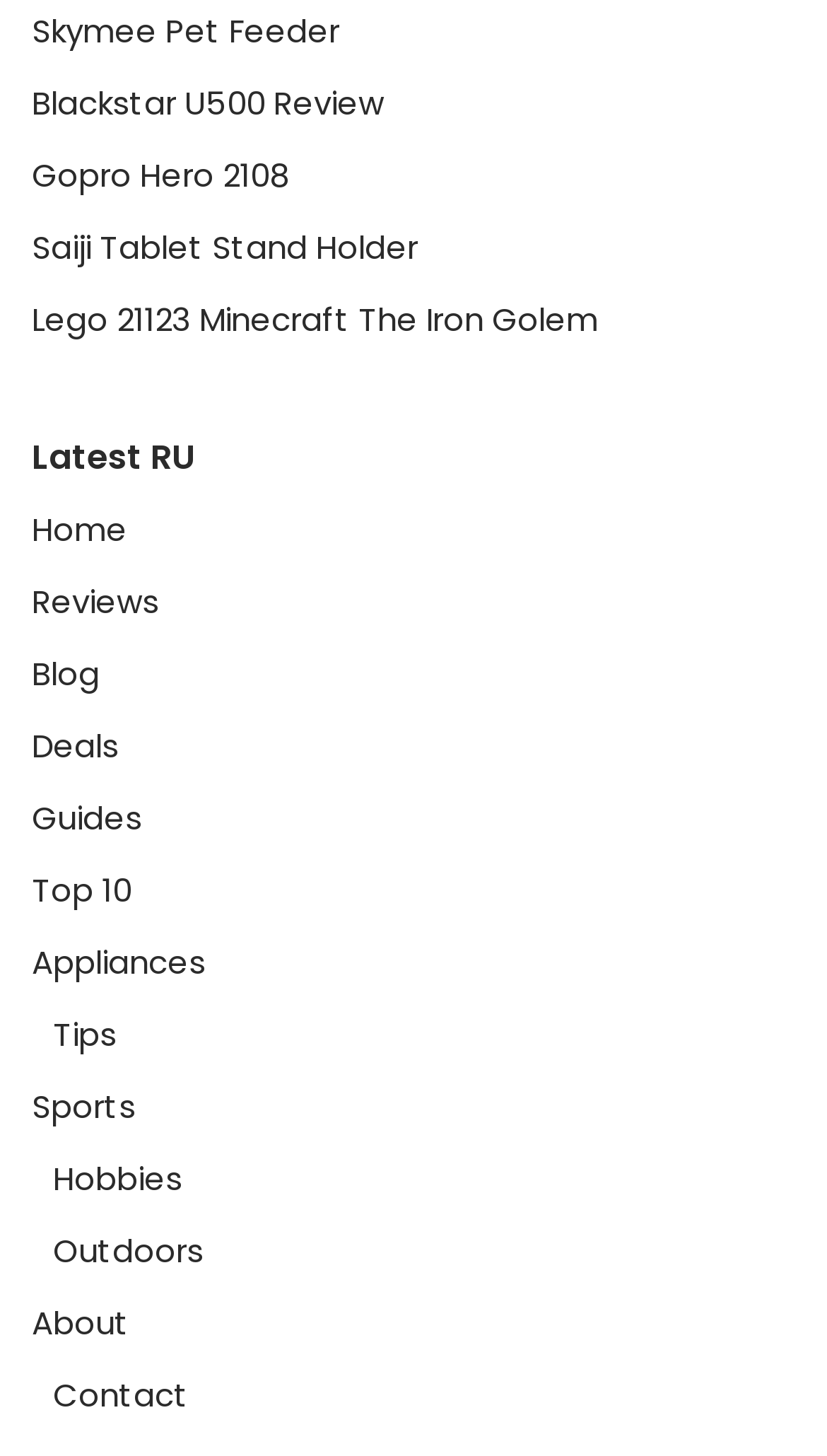Specify the bounding box coordinates of the region I need to click to perform the following instruction: "Explore the Blog section". The coordinates must be four float numbers in the range of 0 to 1, i.e., [left, top, right, bottom].

[0.038, 0.448, 0.121, 0.478]